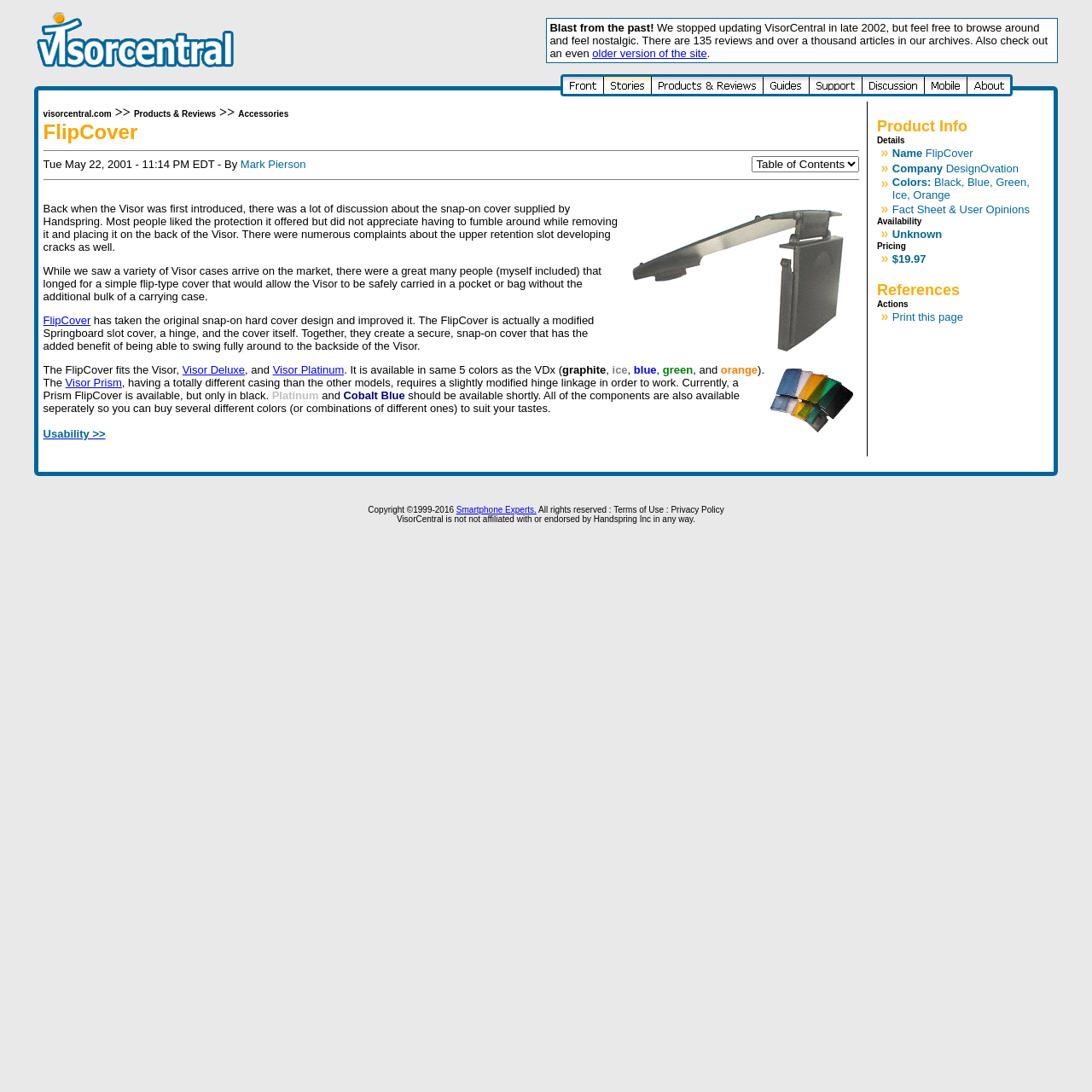Locate the bounding box coordinates of the region to be clicked to comply with the following instruction: "click on the link to visit the older version of the site". The coordinates must be four float numbers between 0 and 1, in the form [left, top, right, bottom].

[0.542, 0.043, 0.647, 0.055]